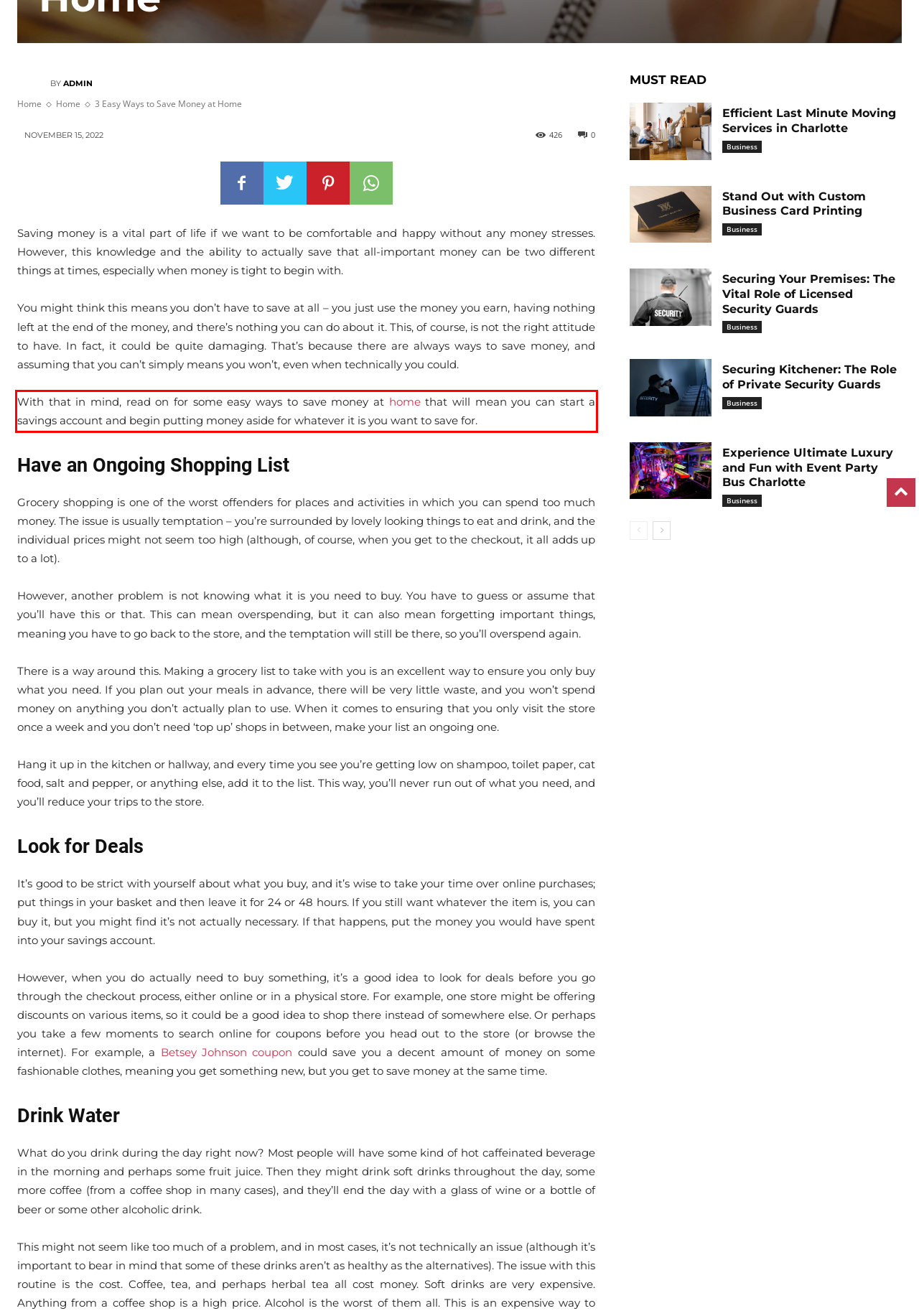You are provided with a screenshot of a webpage featuring a red rectangle bounding box. Extract the text content within this red bounding box using OCR.

With that in mind, read on for some easy ways to save money at home that will mean you can start a savings account and begin putting money aside for whatever it is you want to save for.